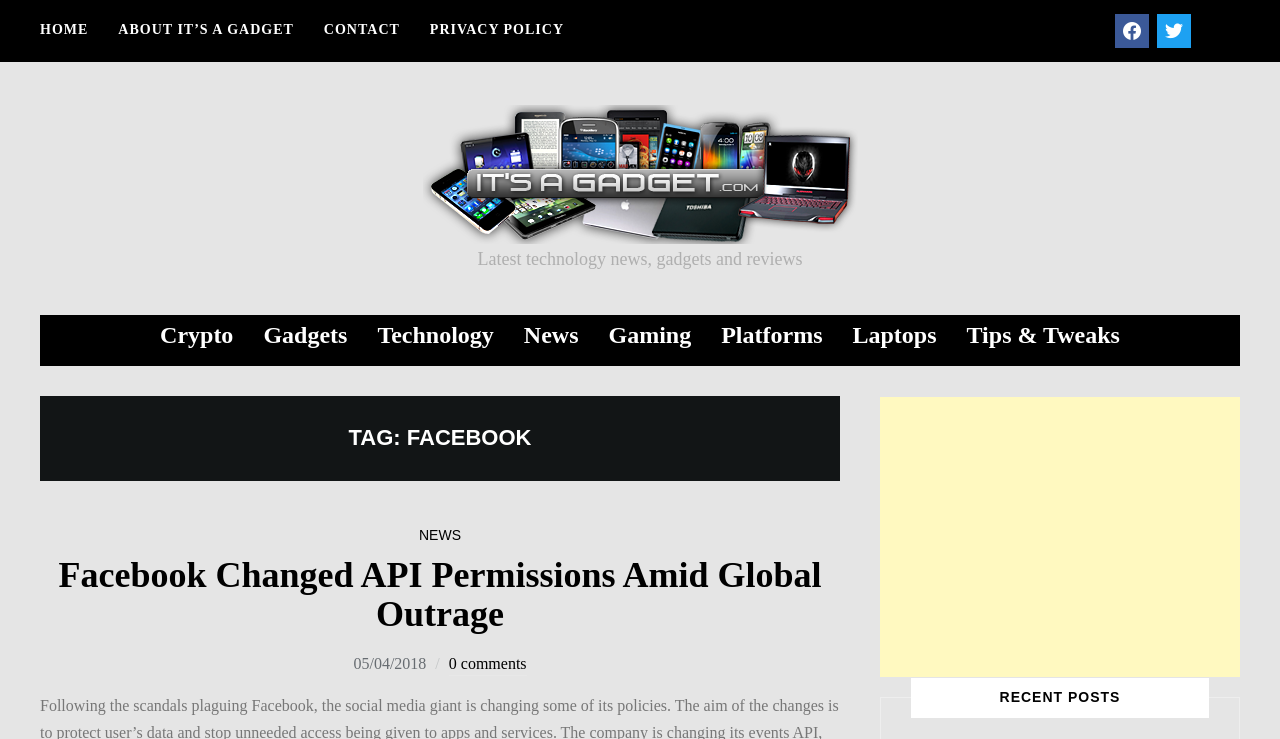Can you find the bounding box coordinates for the element that needs to be clicked to execute this instruction: "read the latest technology news"? The coordinates should be given as four float numbers between 0 and 1, i.e., [left, top, right, bottom].

[0.373, 0.337, 0.627, 0.364]